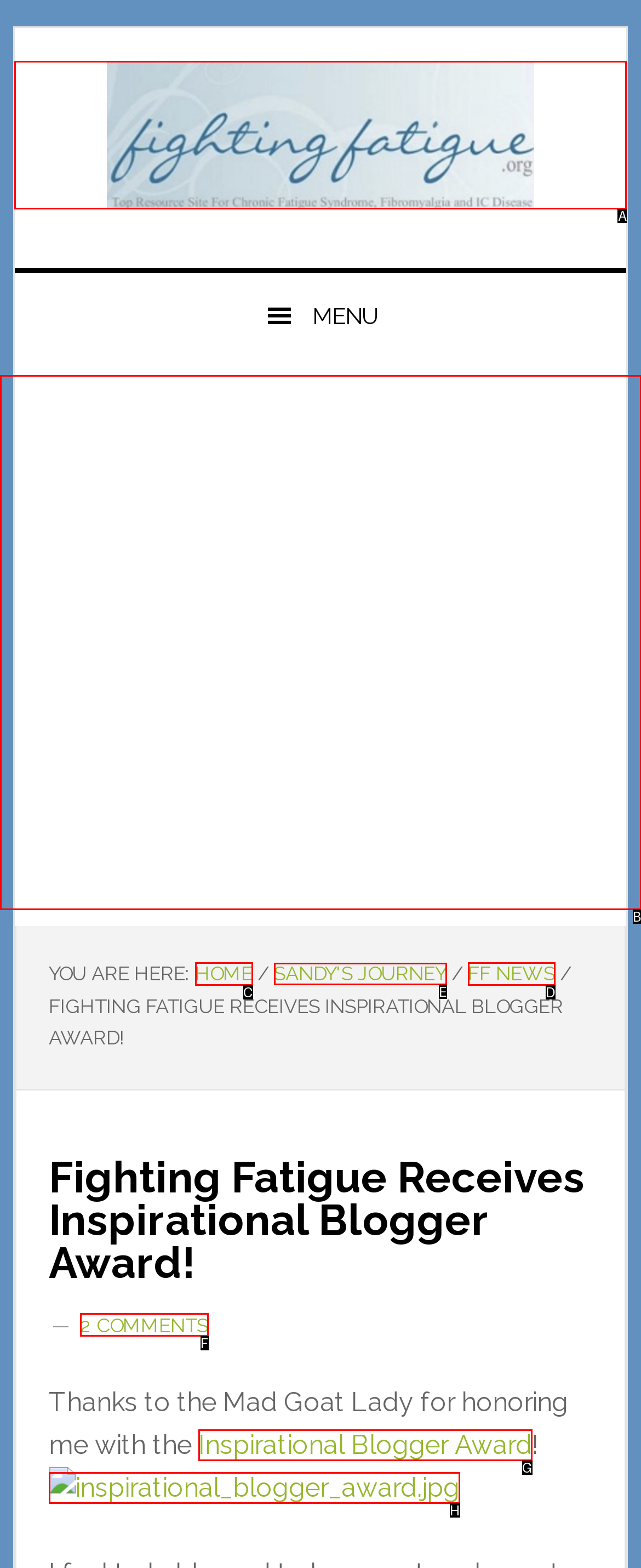Point out the HTML element I should click to achieve the following: View the 'SANDY'S JOURNEY' page Reply with the letter of the selected element.

E